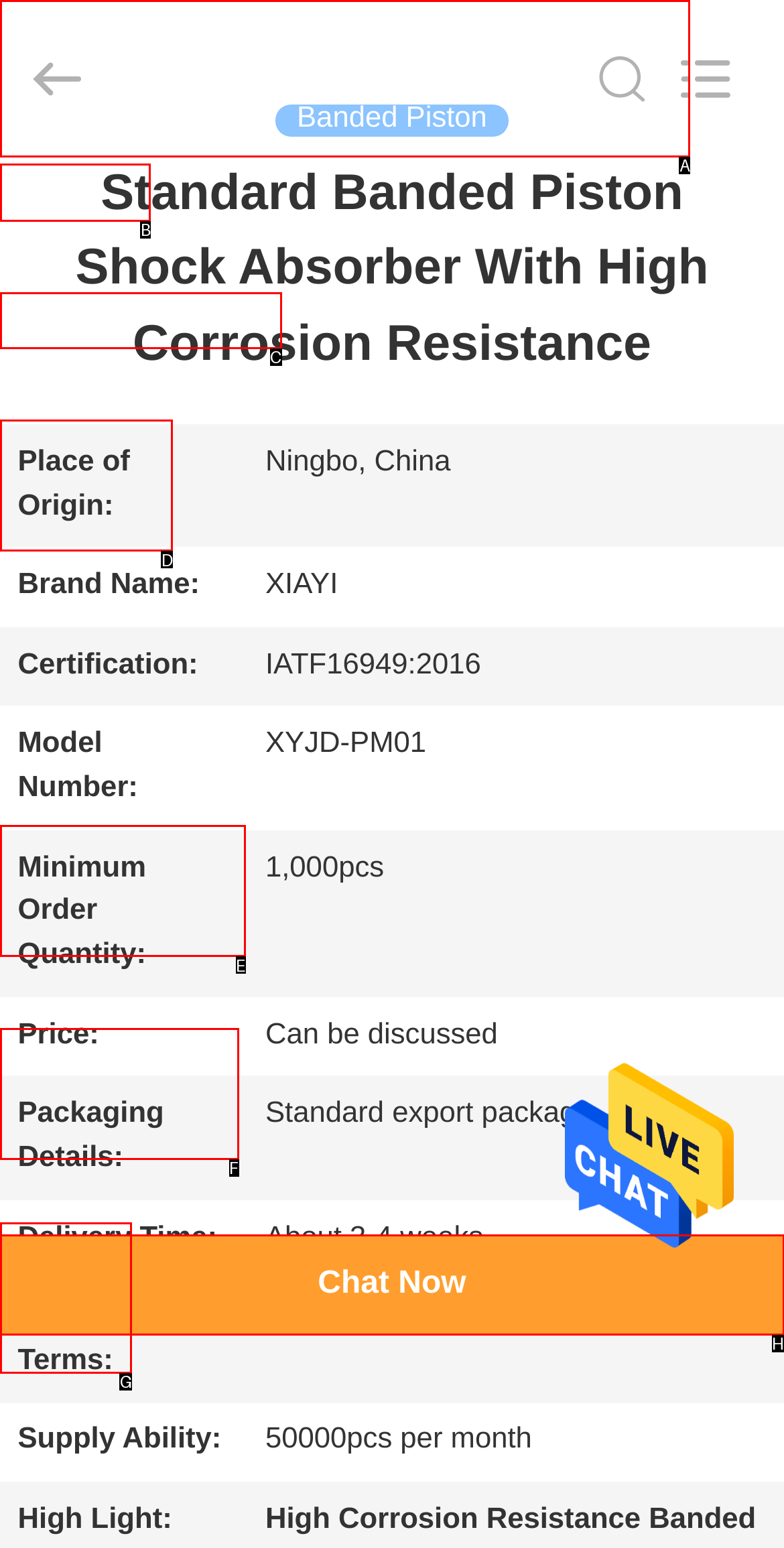Determine which option should be clicked to carry out this task: Go to HOME page
State the letter of the correct choice from the provided options.

B